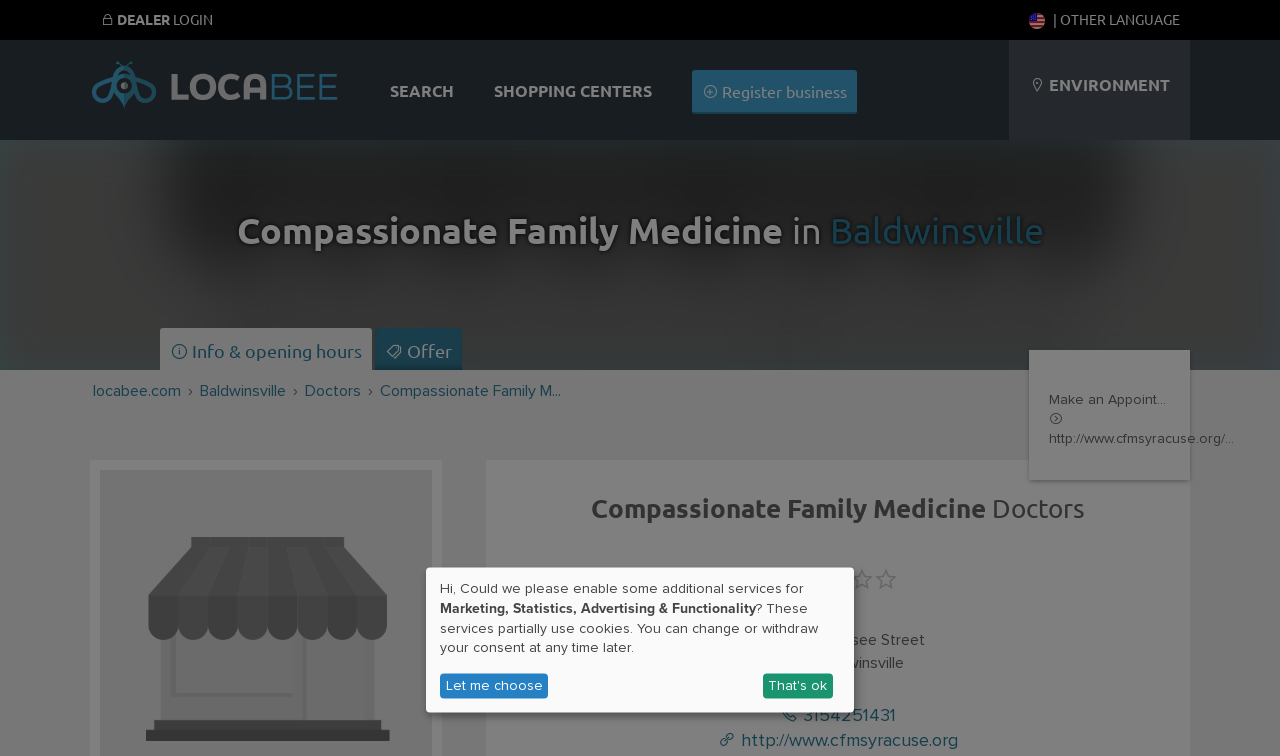What is the website of Compassionate Family Medicine?
Please respond to the question thoroughly and include all relevant details.

I found the website by looking at the link element that contains the website information, which is 'http://www.cfmsyracuse.org'.